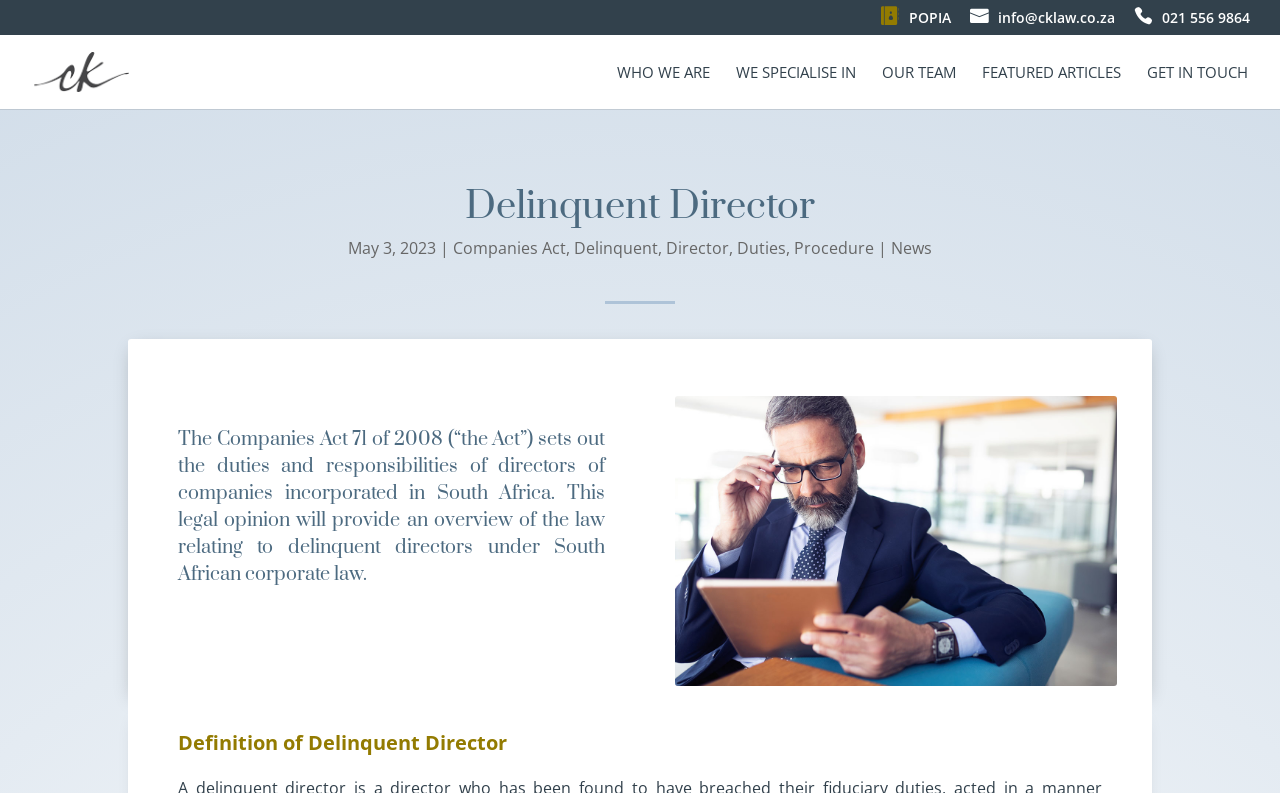Please find the bounding box coordinates of the element that you should click to achieve the following instruction: "Go to the 'CONTACT US' page". The coordinates should be presented as four float numbers between 0 and 1: [left, top, right, bottom].

None